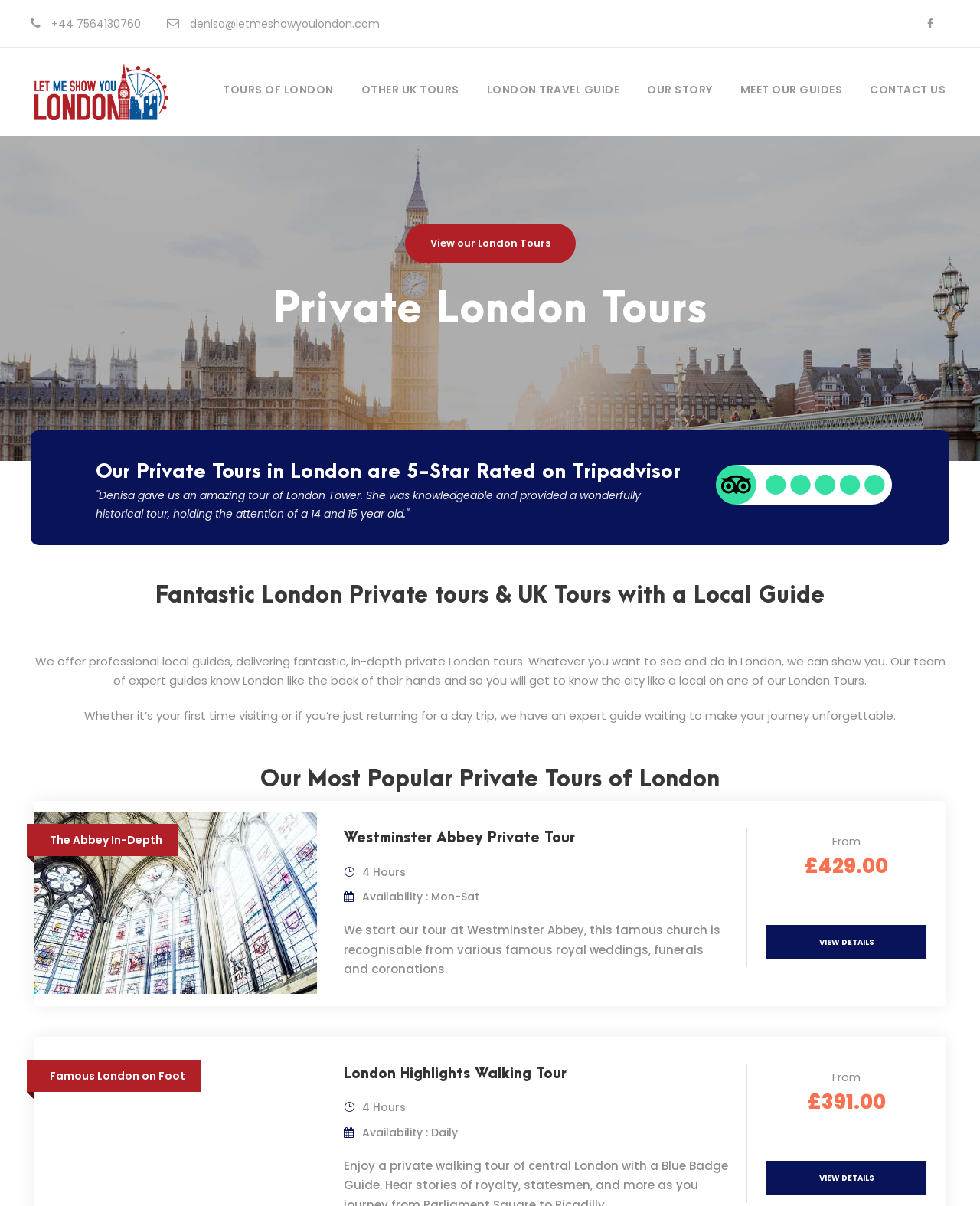Determine the bounding box coordinates of the section to be clicked to follow the instruction: "View details of the London Highlights Walking Tour". The coordinates should be given as four float numbers between 0 and 1, formatted as [left, top, right, bottom].

[0.782, 0.962, 0.945, 0.991]